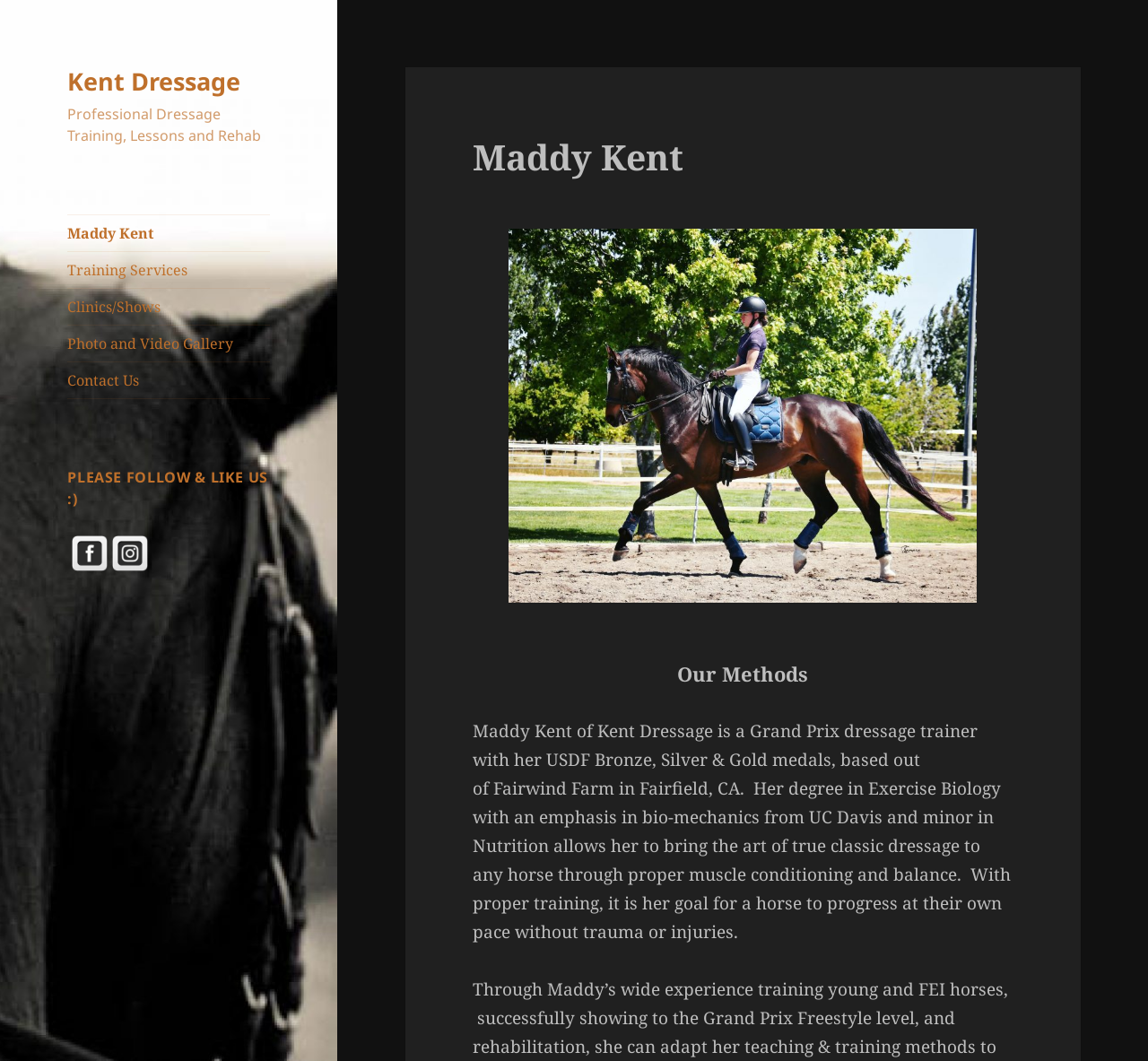Could you locate the bounding box coordinates for the section that should be clicked to accomplish this task: "visit the homepage".

[0.059, 0.061, 0.21, 0.092]